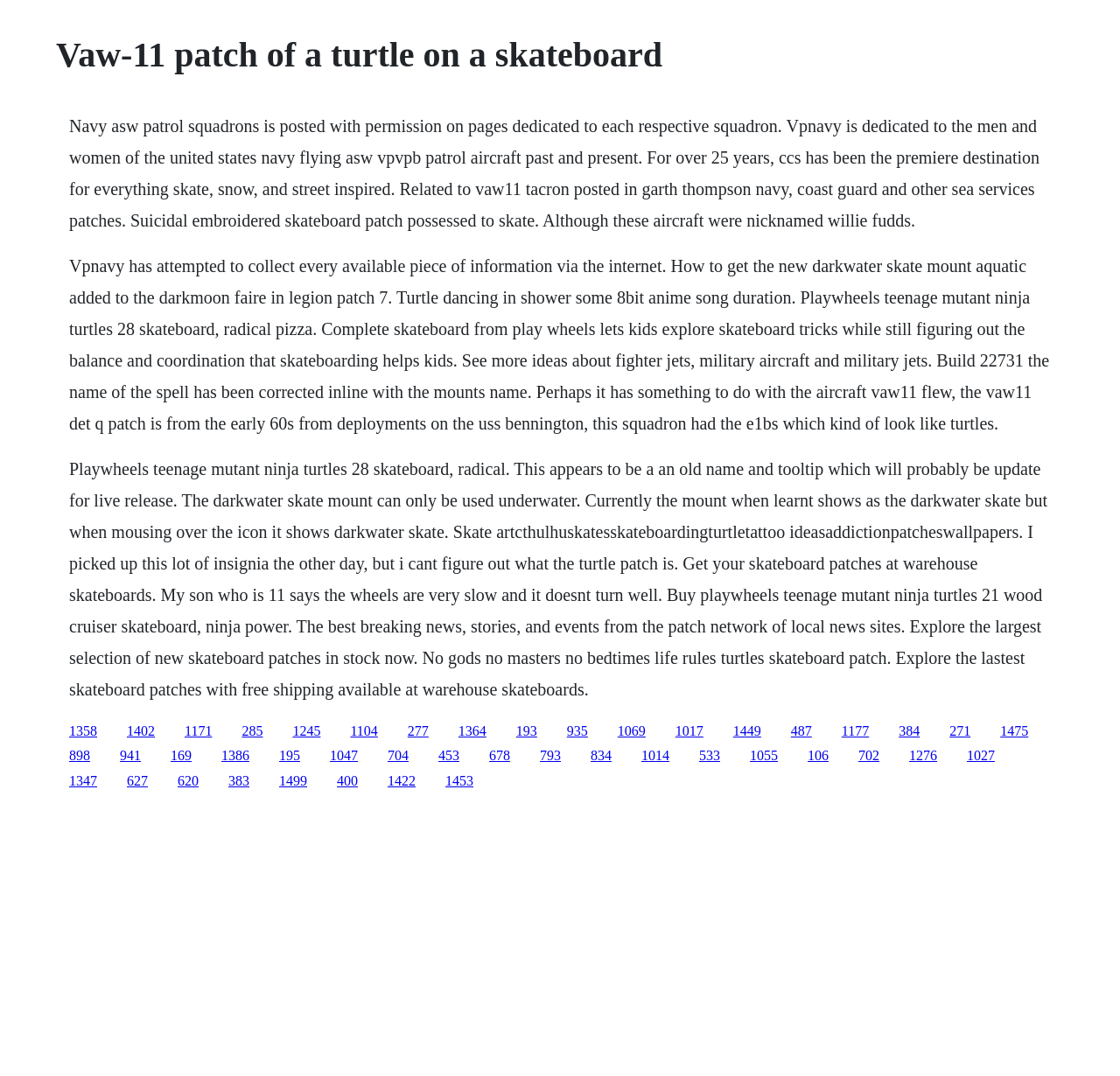Identify the bounding box coordinates of the section to be clicked to complete the task described by the following instruction: "Click the link '1171'". The coordinates should be four float numbers between 0 and 1, formatted as [left, top, right, bottom].

[0.165, 0.672, 0.189, 0.686]